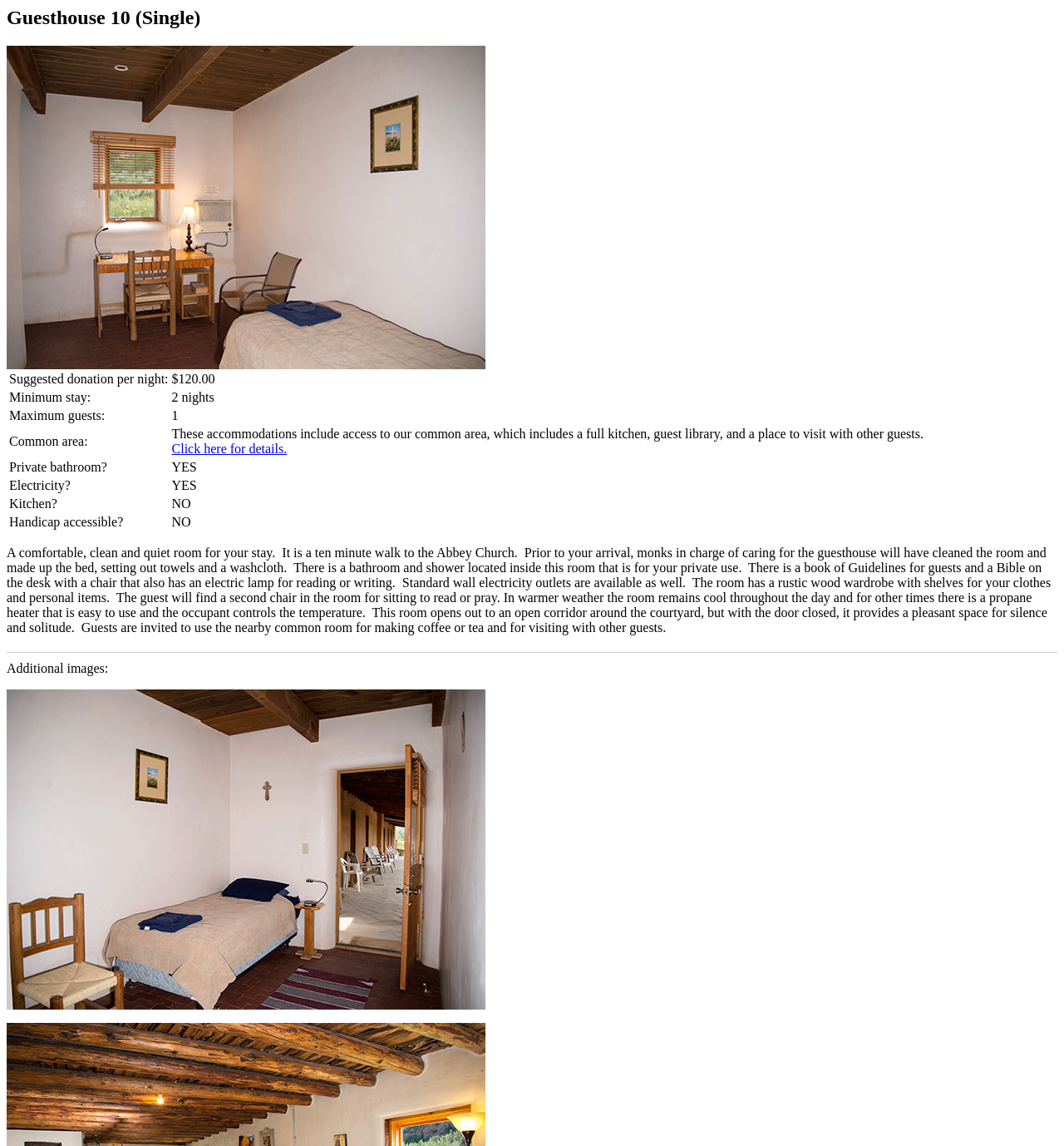Analyze the image and give a detailed response to the question:
What is included in the common area?

The common area includes a full kitchen, guest library, and a place to visit with other guests, as described in the table under the 'Common area:' column.